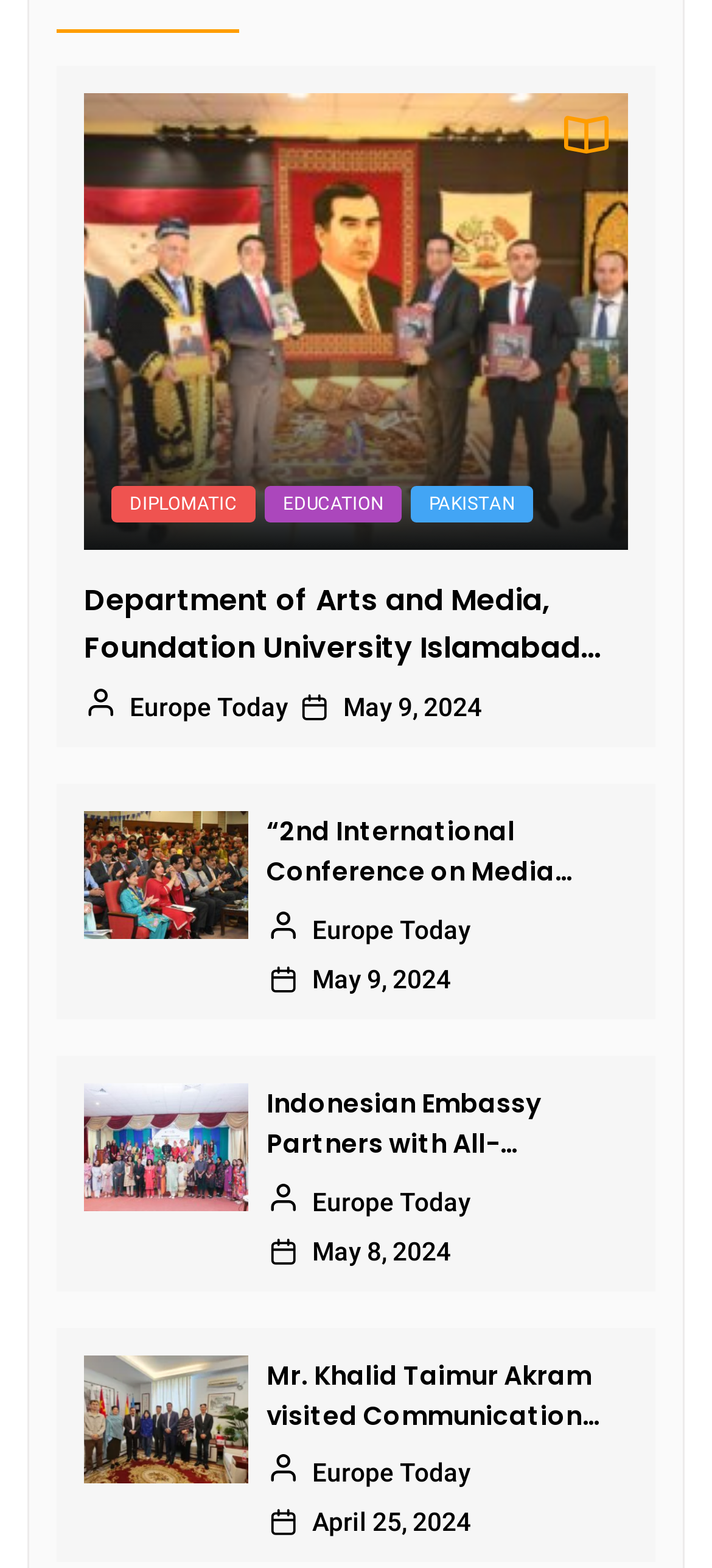Identify the bounding box coordinates of the HTML element based on this description: "Europe Today".

[0.438, 0.93, 0.662, 0.949]